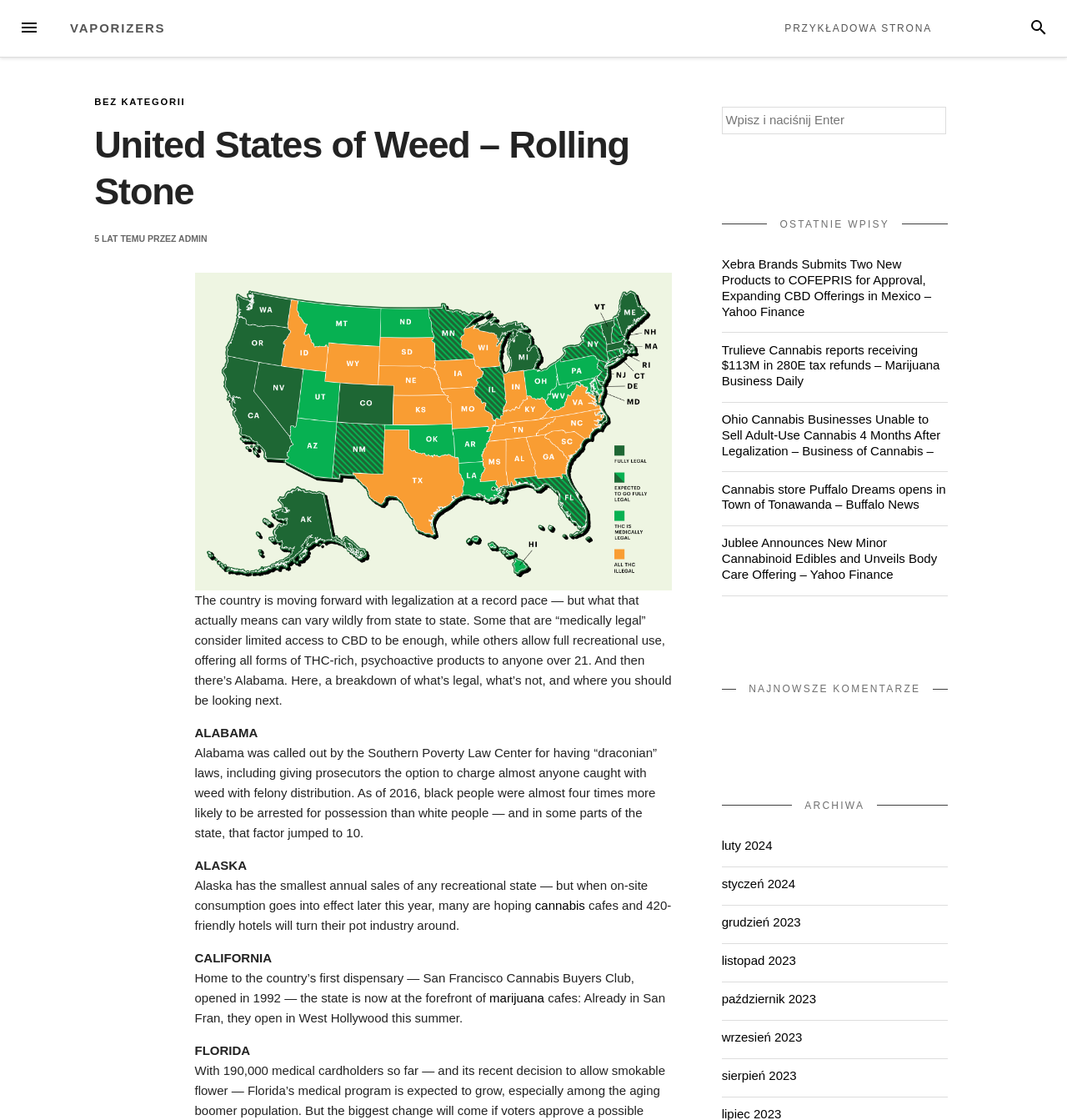Please predict the bounding box coordinates of the element's region where a click is necessary to complete the following instruction: "Click the MENU button". The coordinates should be represented by four float numbers between 0 and 1, i.e., [left, top, right, bottom].

[0.009, 0.008, 0.045, 0.043]